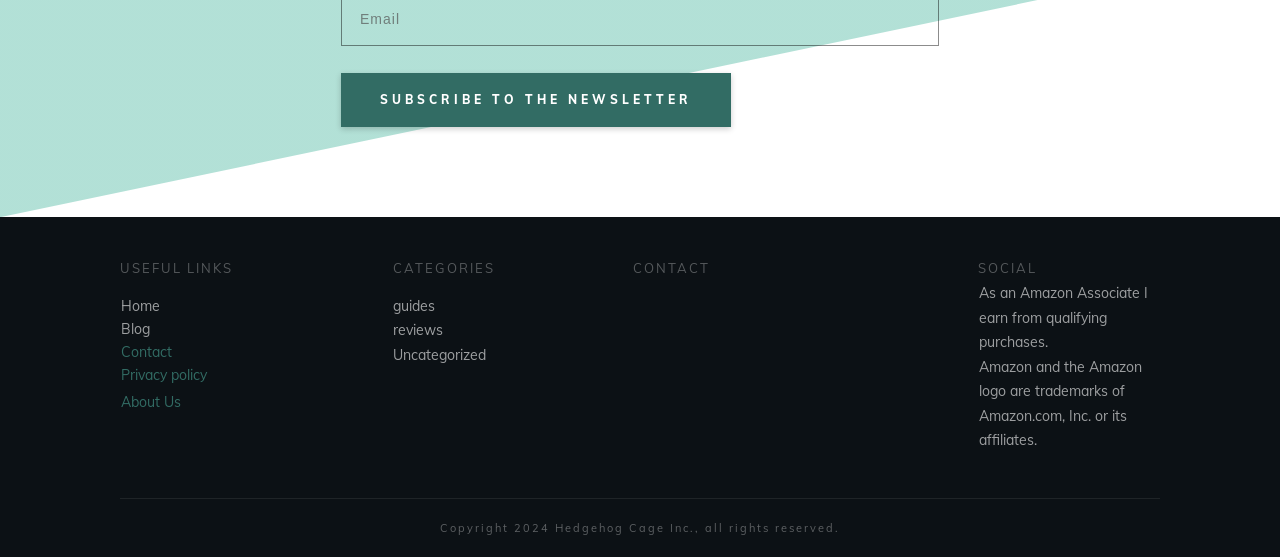Please give a succinct answer using a single word or phrase:
What is the first link in the useful links section?

Home